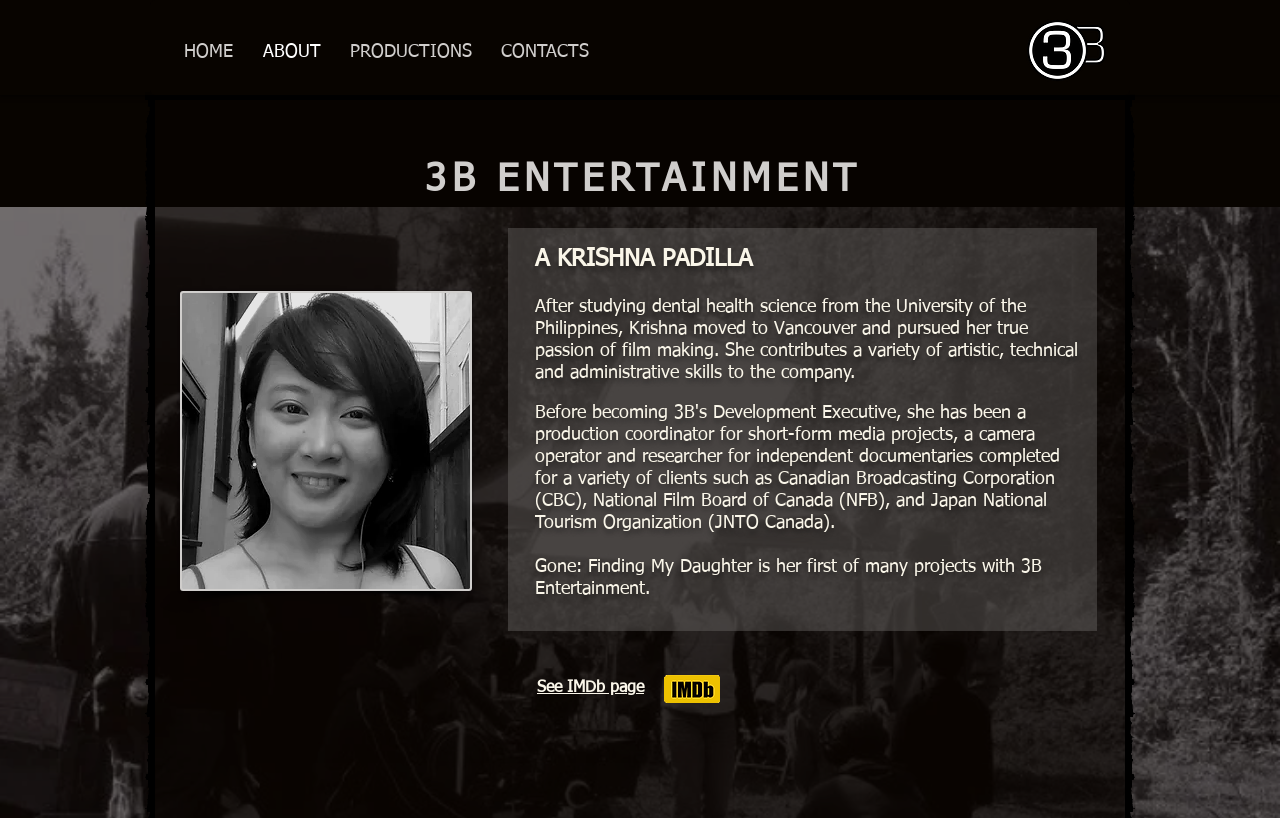Provide a comprehensive description of the webpage.

The webpage is about A Krishna Padilla, a filmmaker associated with 3B Entertainment. At the top left of the page, there is a navigation menu with four links: "HOME", "ABOUT", "PRODUCTIONS", and "CONTACTS". Below the navigation menu, the company name "3B ENTERTAINMENT" is displayed prominently. 

To the right of the company name, A Krishna Padilla's name is displayed, followed by a brief biography that describes her background in dental health science and her passion for filmmaking. The biography also mentions her contributions to 3B Entertainment. 

Below the biography, there is a short paragraph describing one of her projects, "Gone: Finding My Daughter", which is her first project with 3B Entertainment. A link to her IMDb page is provided below this paragraph. There is also an empty link to the right of the IMDb link.